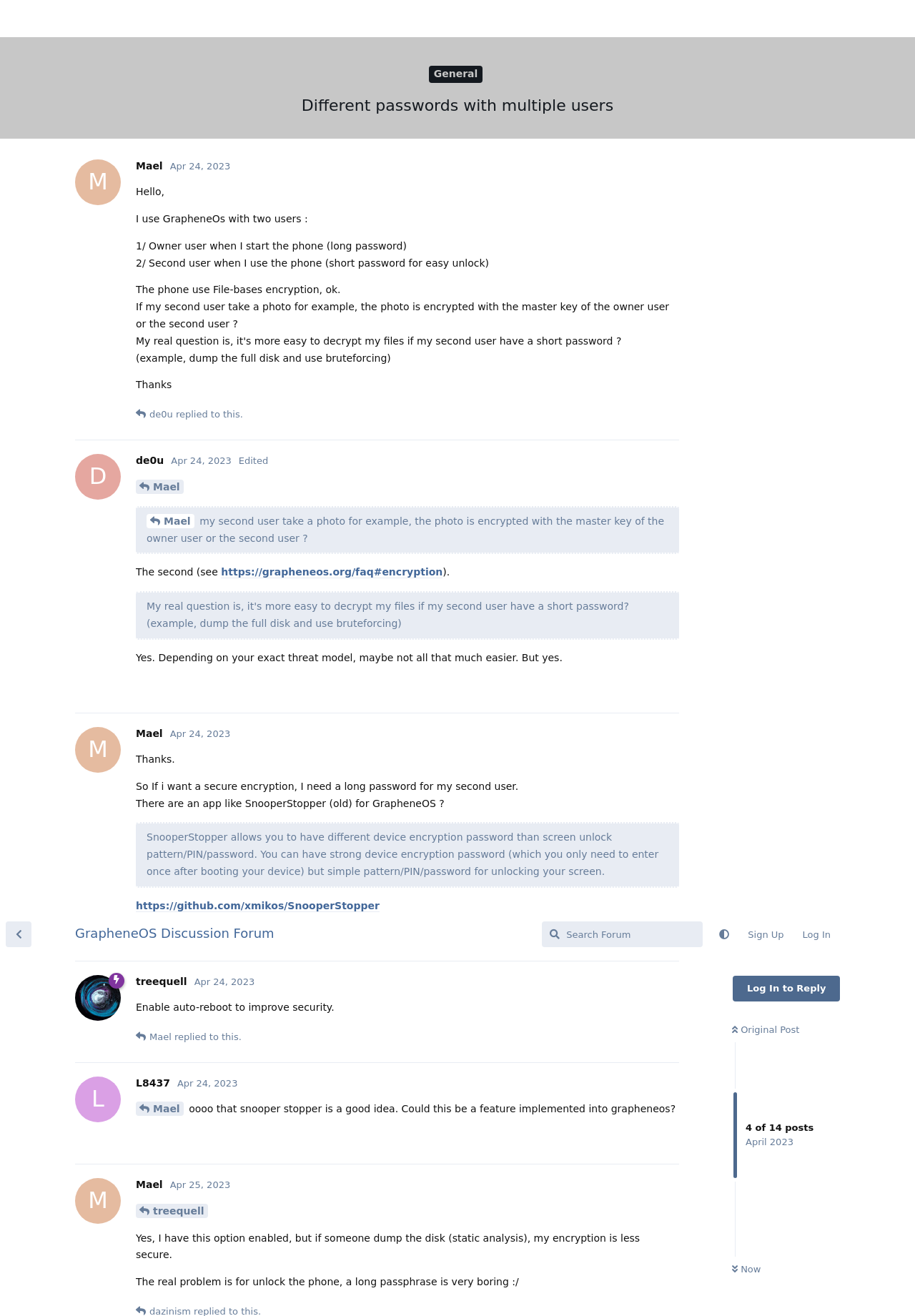Please find and provide the title of the webpage.

Different passwords with multiple users